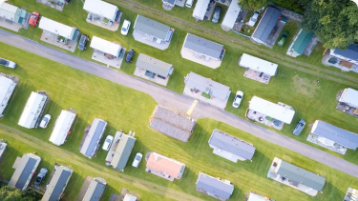What is the condition of the grass in this community?
Based on the image, answer the question with as much detail as possible.

The caption describes the grass between the homes as 'lush green', which suggests that the grass is healthy, well-maintained, and vibrant. This observation is important as it contributes to the overall sense of organized living and welcoming neighborhood.